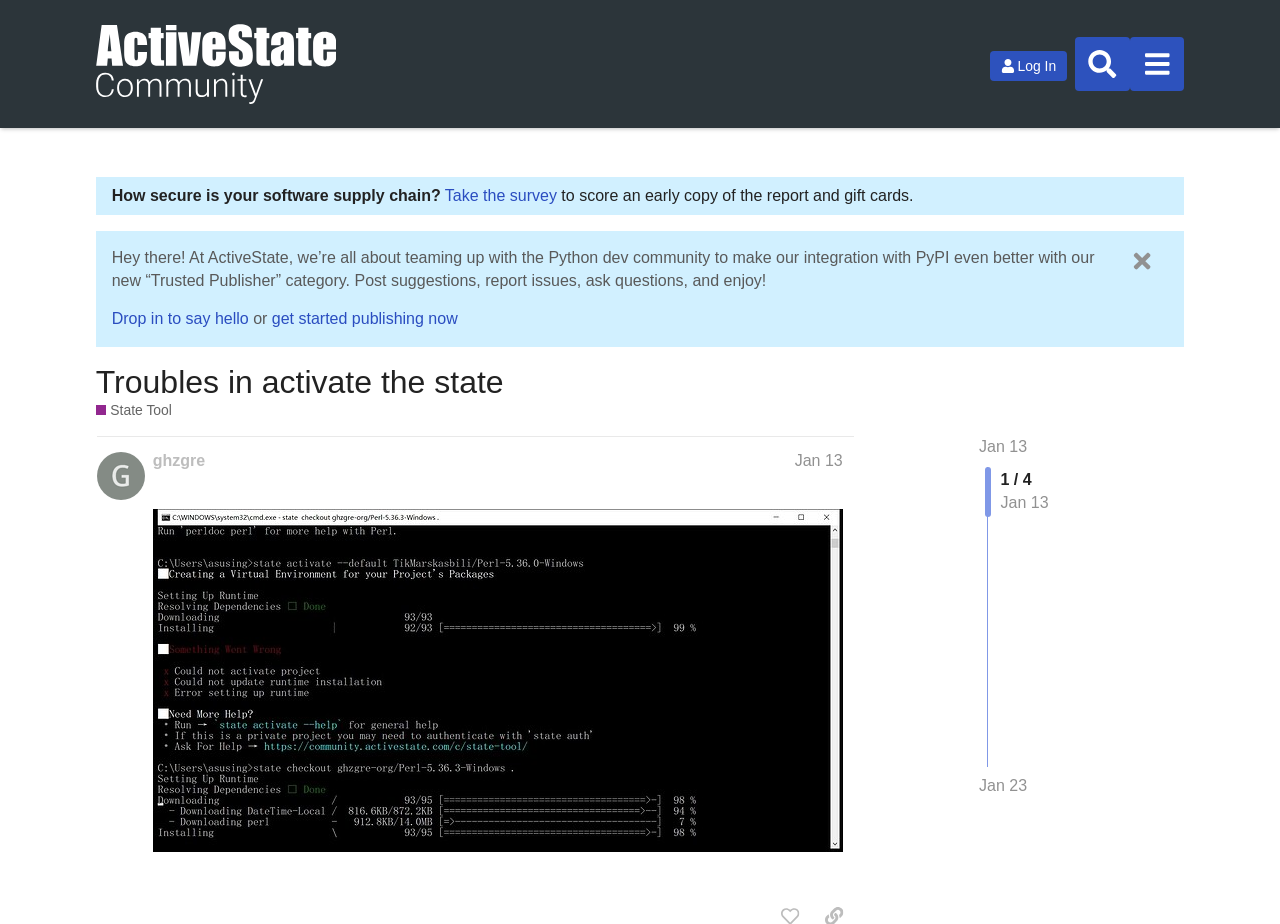Using the description "get started publishing now", locate and provide the bounding box of the UI element.

[0.212, 0.336, 0.358, 0.354]